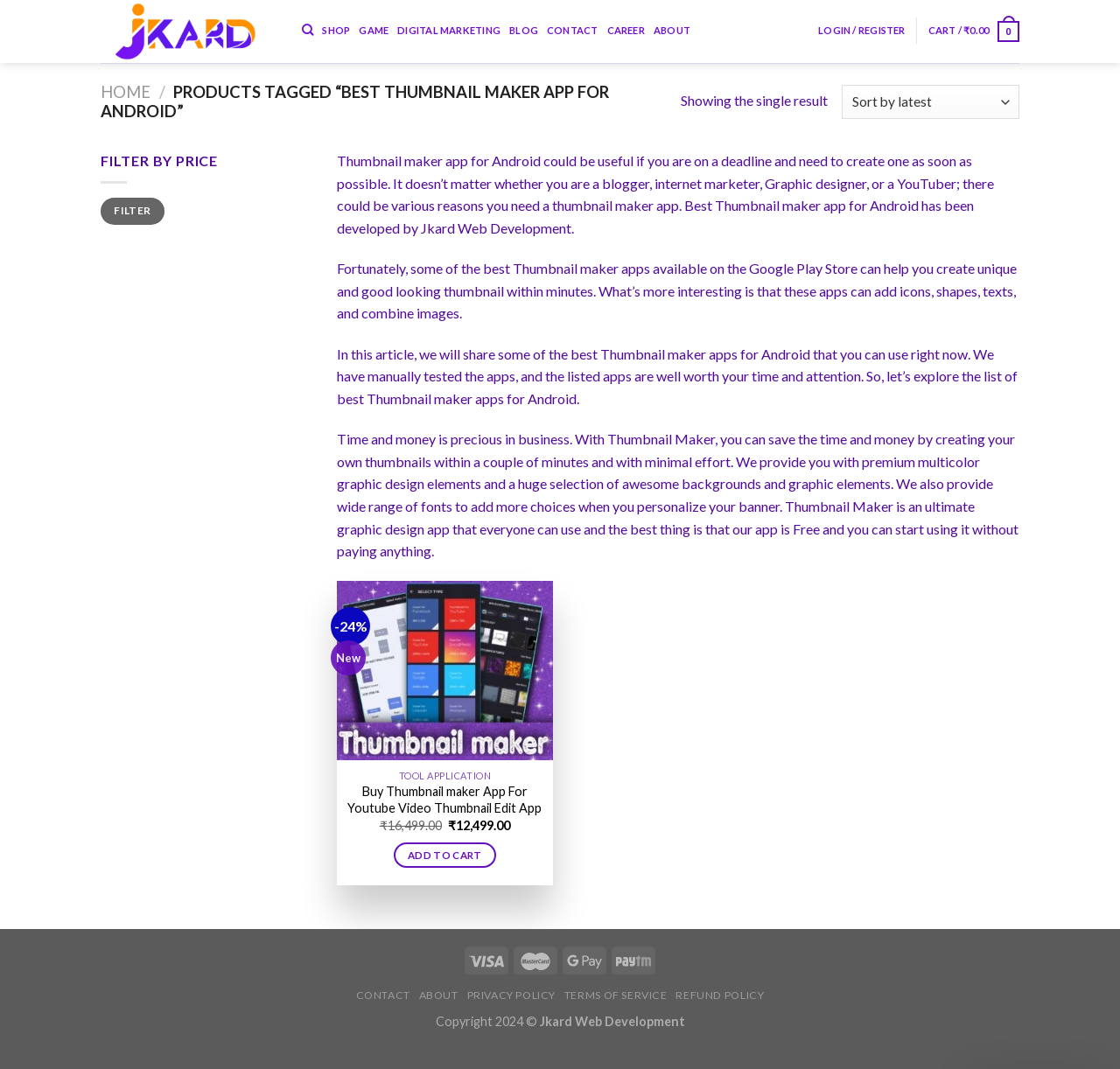Please locate the clickable area by providing the bounding box coordinates to follow this instruction: "Filter by price".

[0.09, 0.185, 0.147, 0.21]